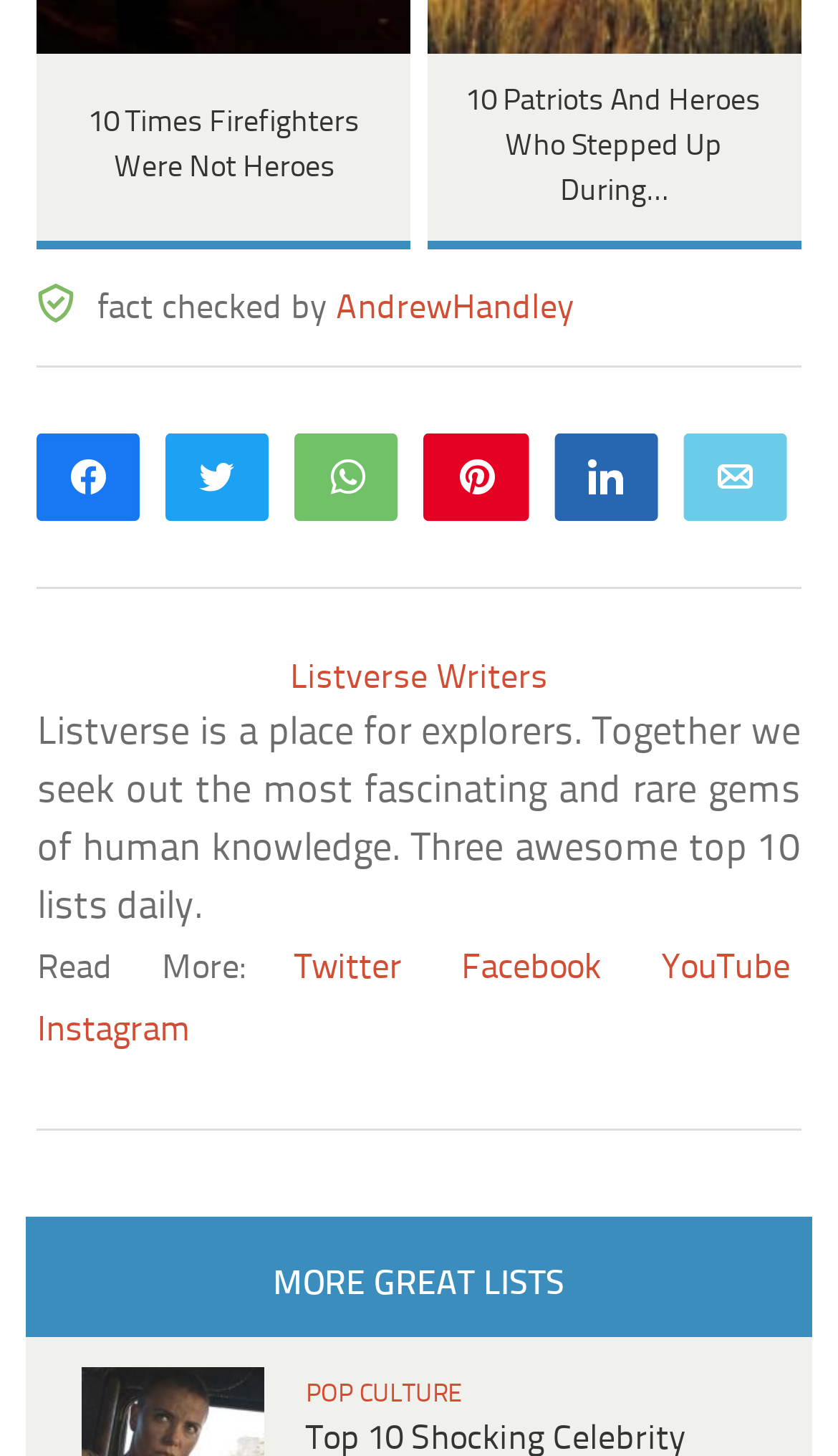Determine the bounding box coordinates of the target area to click to execute the following instruction: "Check Leave a Comment."

None